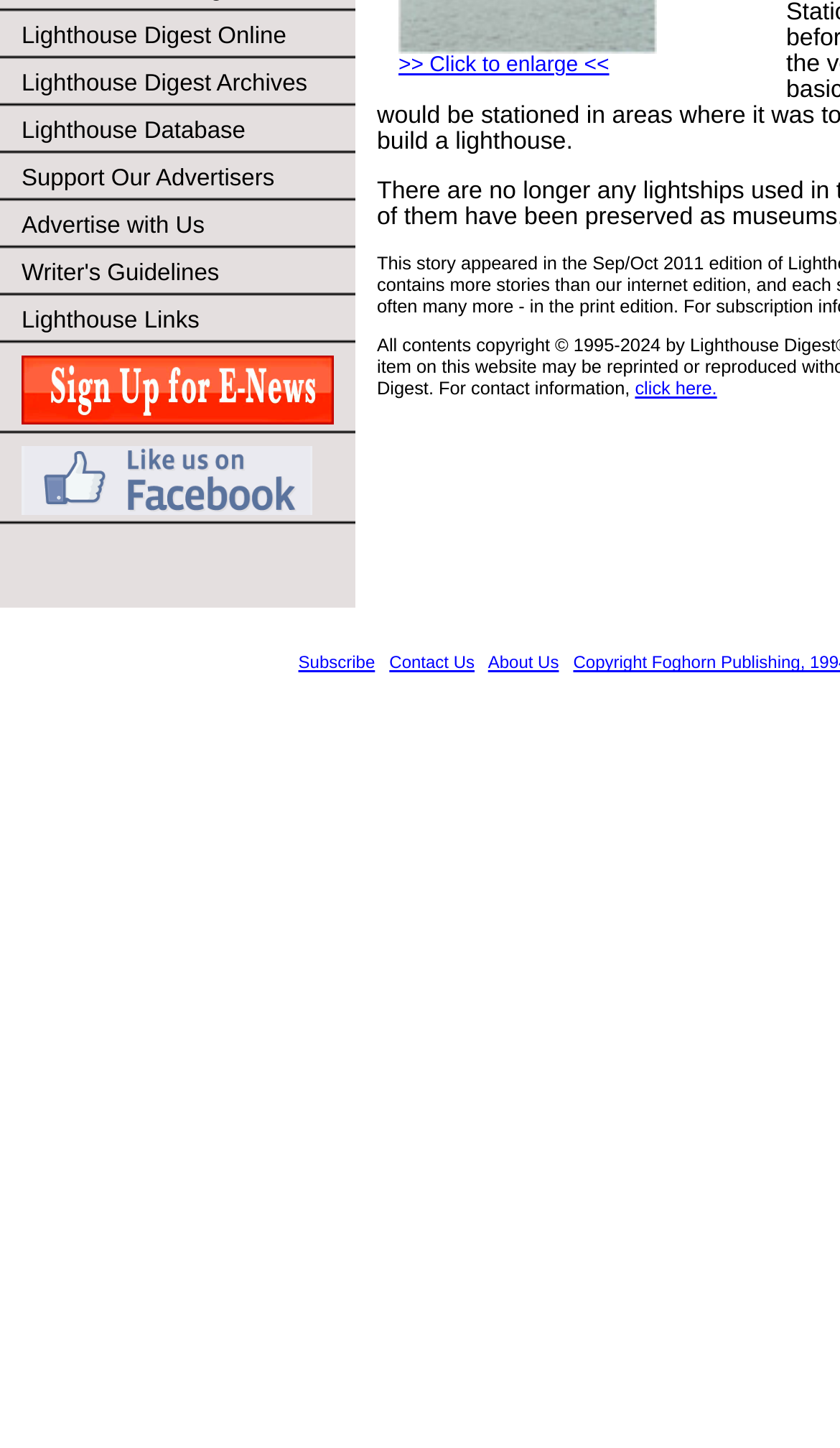Provide the bounding box coordinates of the HTML element this sentence describes: "Support Our Advertisers".

[0.0, 0.107, 0.423, 0.14]